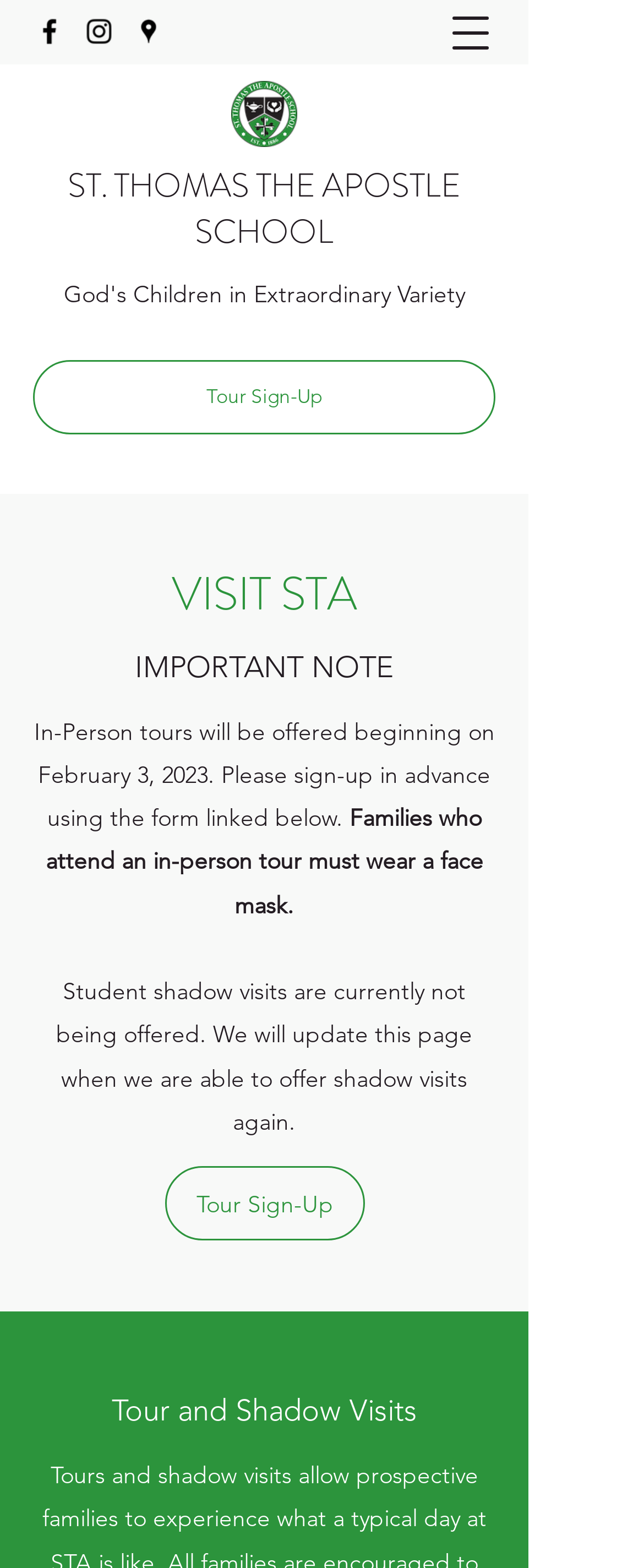Describe all the significant parts and information present on the webpage.

The webpage is about visiting St. Thomas the Apostle School. At the top right corner, there is a button to open a navigation menu. Below it, there is a social bar with three links to Facebook, Instagram, and Google Places, each accompanied by an image. To the right of the social bar, the school's crest is displayed.

In the center of the page, the school's name "ST. THOMAS THE APOSTLE SCHOOL" is prominently displayed. Below it, there is a section about visiting the school, with a heading "VISIT STA" and a link to sign up for a tour. There is an important note that in-person tours will be offered starting from February 3, 2023, and families attending the tour must wear a face mask. Additionally, student shadow visits are currently not being offered.

At the bottom of the page, there is another link to sign up for a tour, and a heading "Tour and Shadow Visits" that summarizes the content above. Overall, the webpage provides information and resources for those interested in visiting the school.